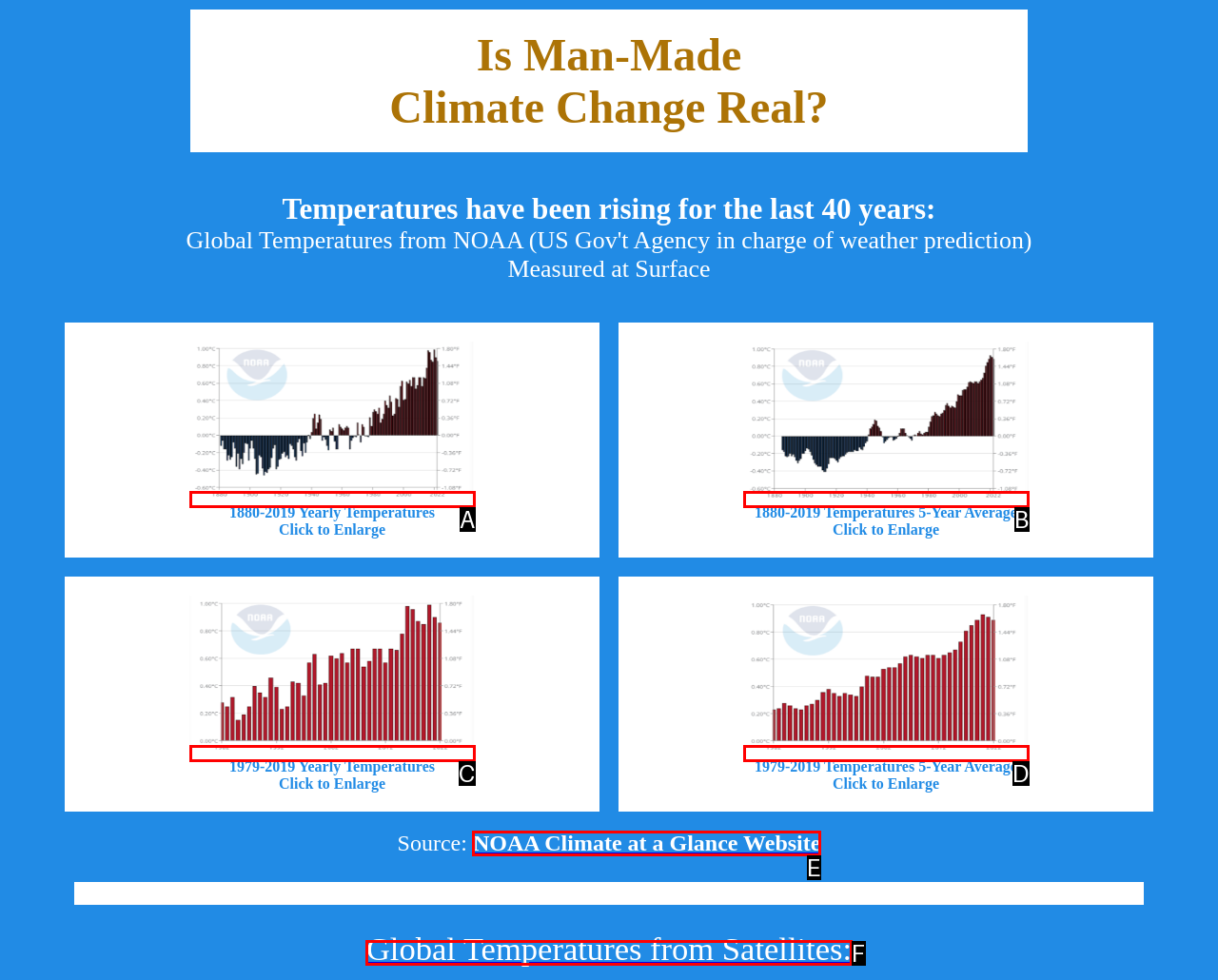Using the description: Global Temperatures from Satellites:, find the best-matching HTML element. Indicate your answer with the letter of the chosen option.

F